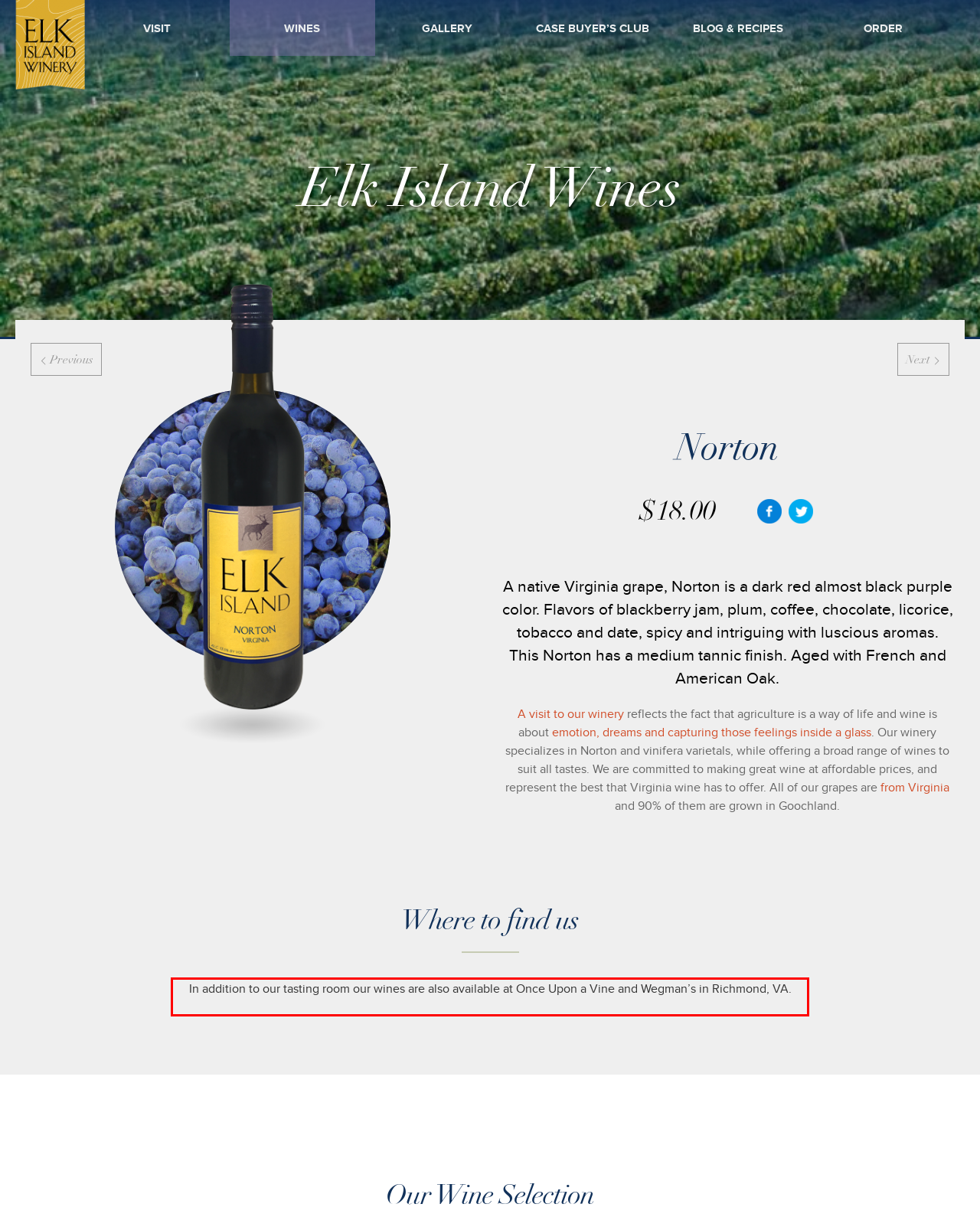In the screenshot of the webpage, find the red bounding box and perform OCR to obtain the text content restricted within this red bounding box.

In addition to our tasting room our wines are also available at Once Upon a Vine and Wegman’s in Richmond, VA.